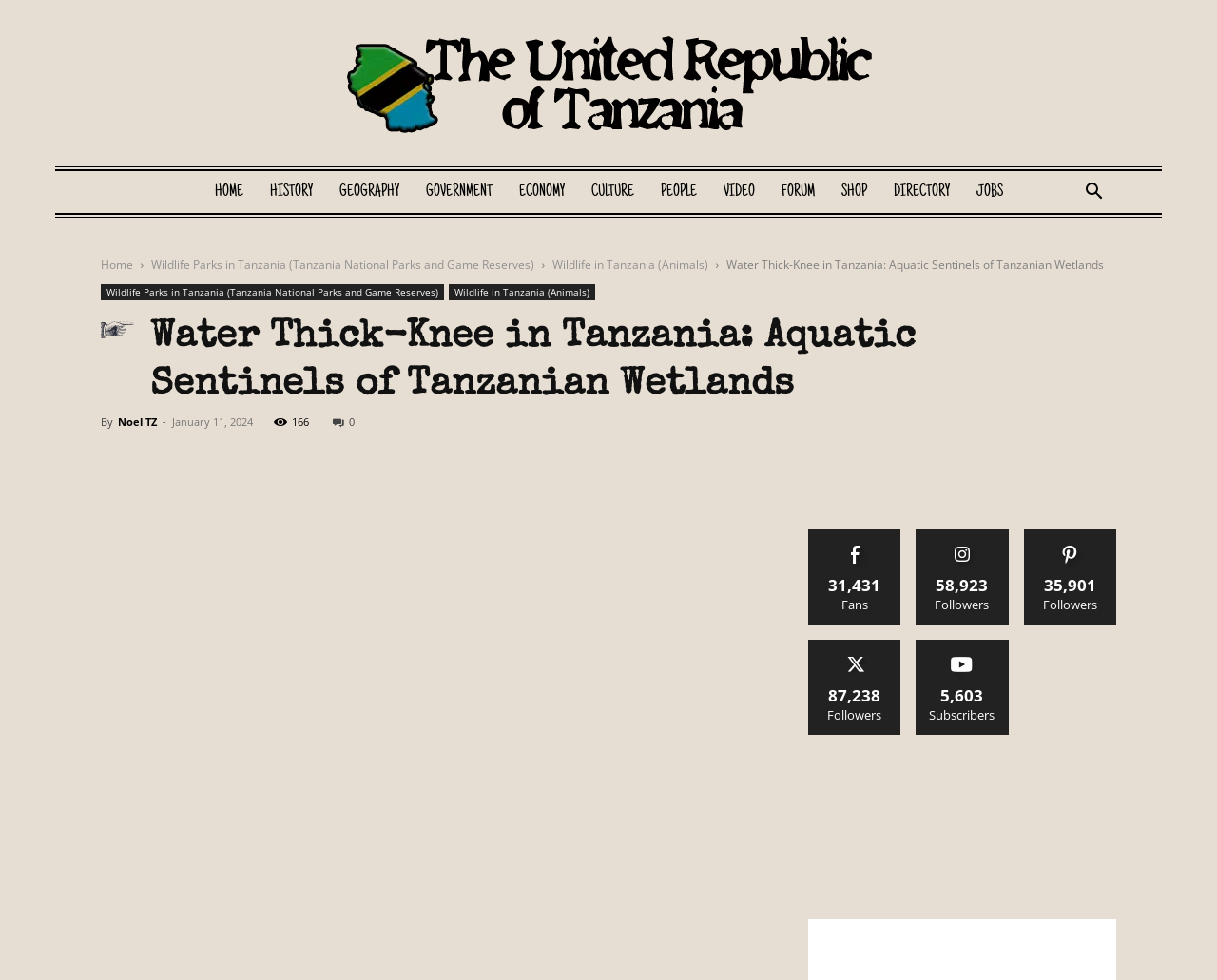Please find and report the bounding box coordinates of the element to click in order to perform the following action: "Follow on Facebook". The coordinates should be expressed as four float numbers between 0 and 1, in the format [left, top, right, bottom].

[0.083, 0.455, 0.177, 0.494]